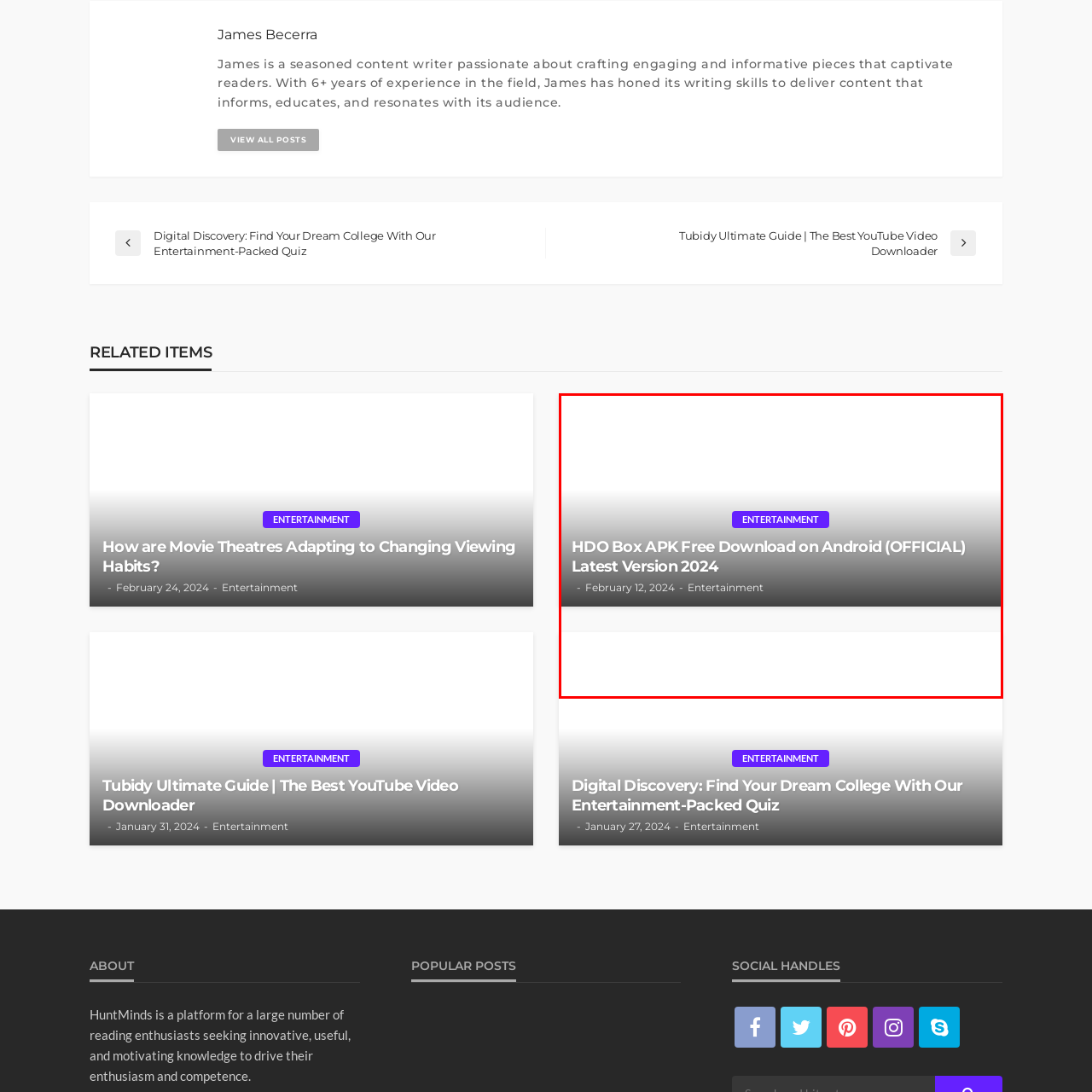Check the content in the red bounding box and reply to the question using a single word or phrase:
What type of devices does the article cater to?

Android devices